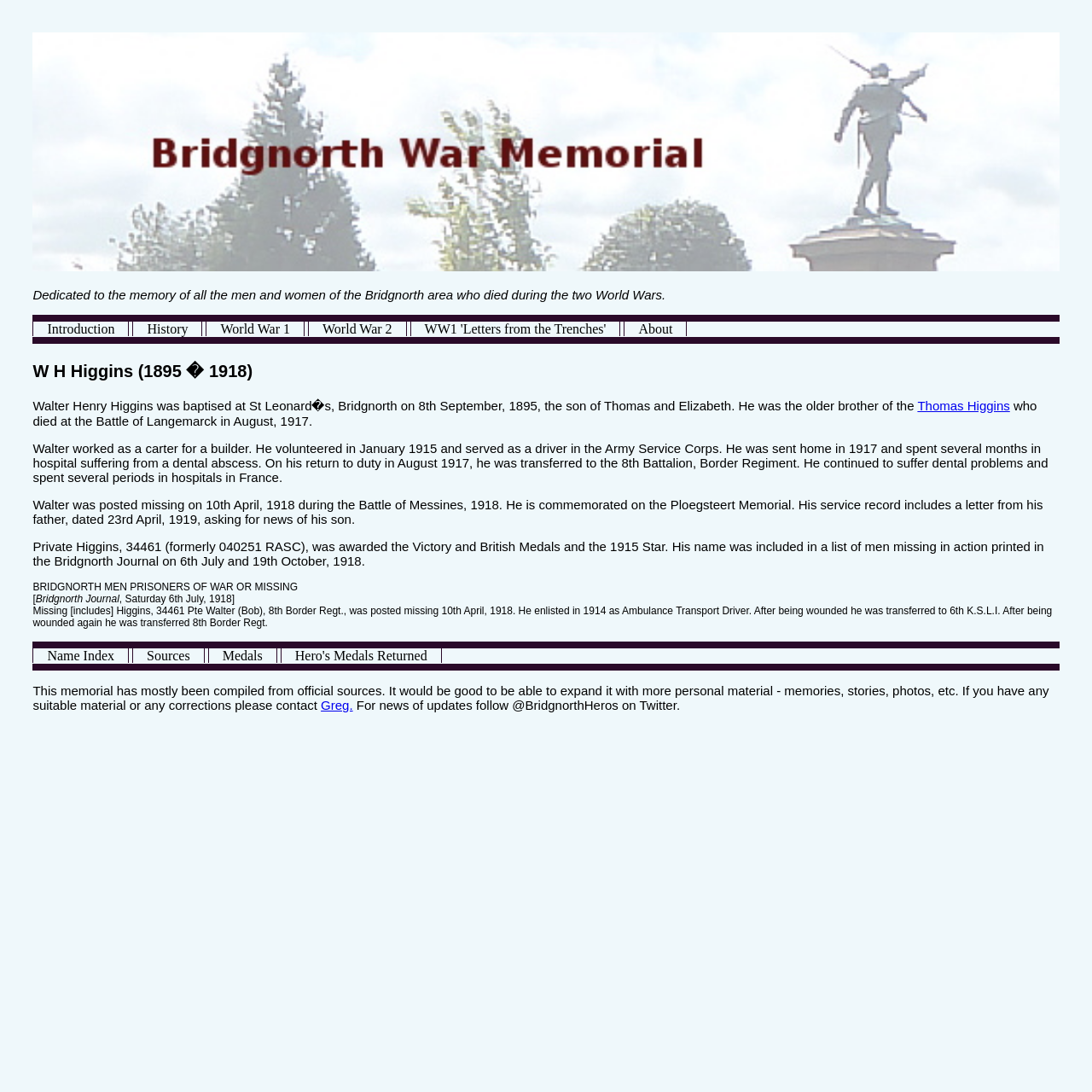Specify the bounding box coordinates of the element's region that should be clicked to achieve the following instruction: "Click on Introduction". The bounding box coordinates consist of four float numbers between 0 and 1, in the format [left, top, right, bottom].

[0.031, 0.291, 0.118, 0.311]